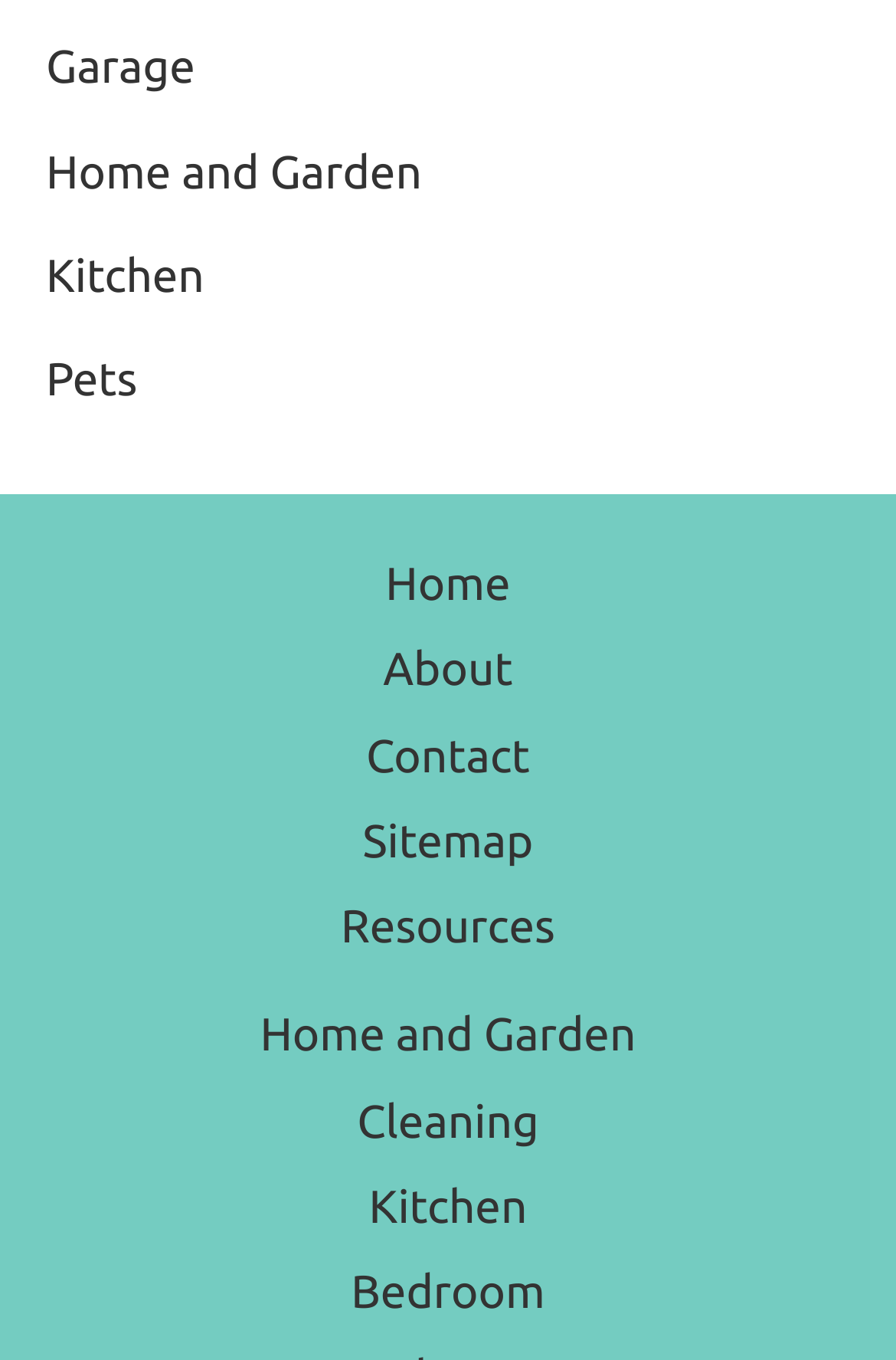Identify the bounding box of the HTML element described here: "Home and Garden". Provide the coordinates as four float numbers between 0 and 1: [left, top, right, bottom].

[0.29, 0.741, 0.71, 0.78]